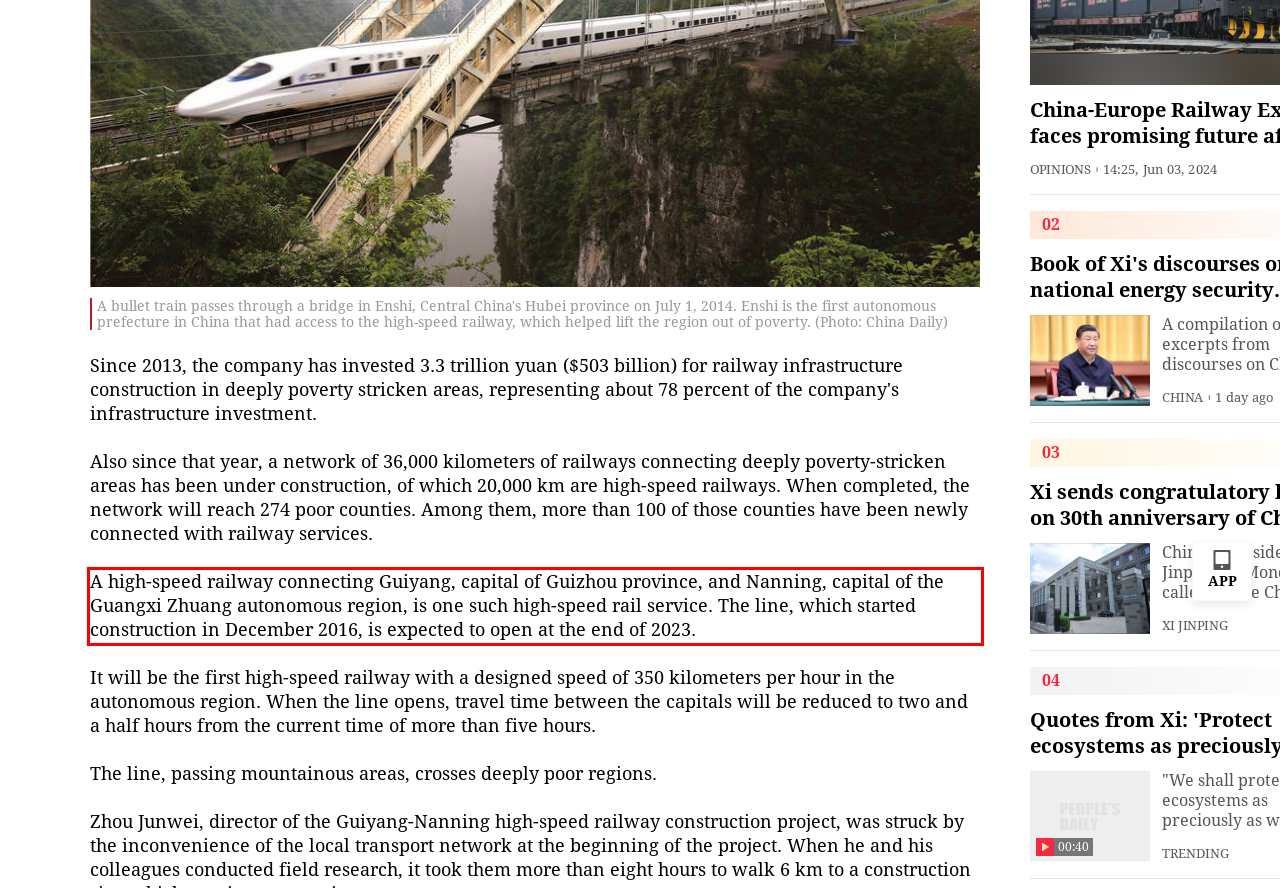Please use OCR to extract the text content from the red bounding box in the provided webpage screenshot.

A high-speed railway connecting Guiyang, capital of Guizhou province, and Nanning, capital of the Guangxi Zhuang autonomous region, is one such high-speed rail service. The line, which started construction in December 2016, is expected to open at the end of 2023.